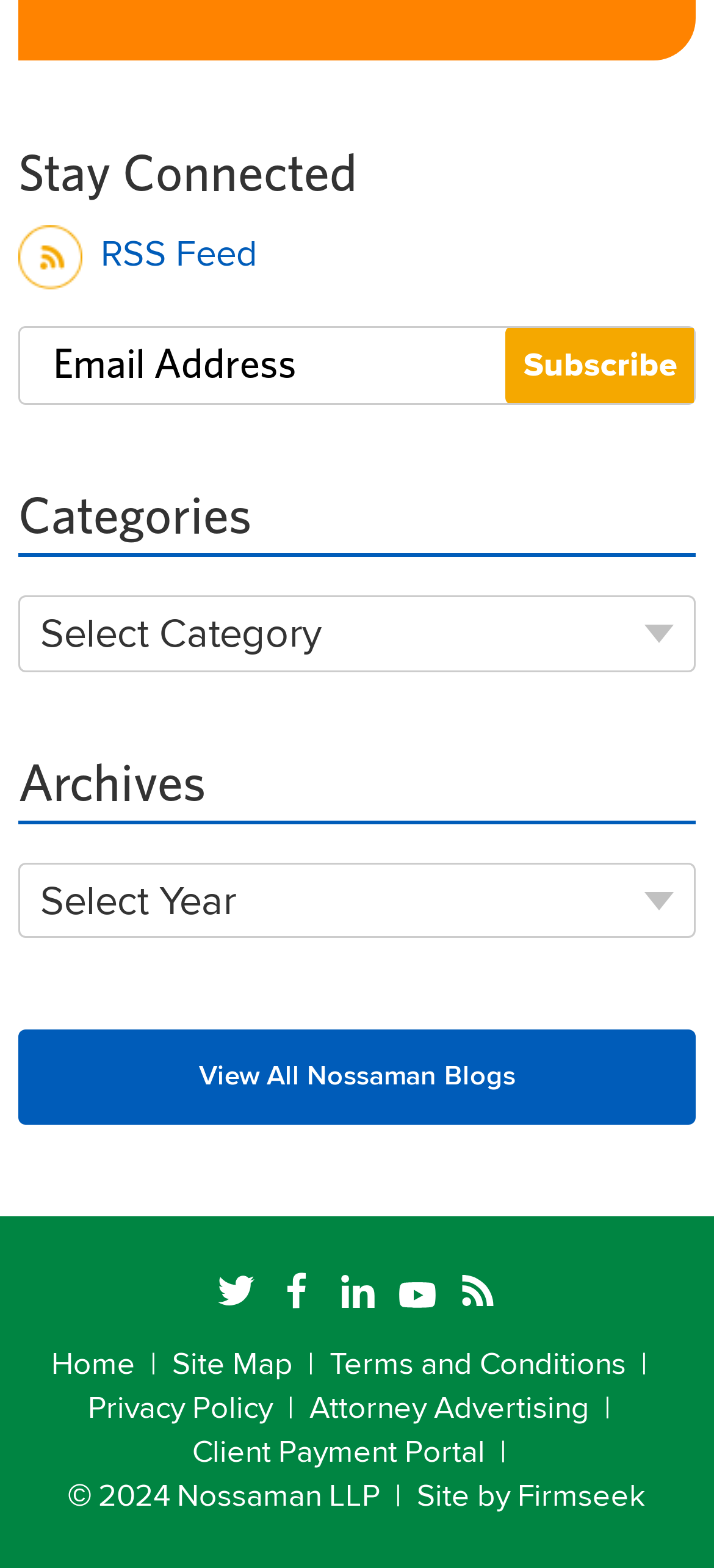Please answer the following question using a single word or phrase: 
How many links are available in the footer section?

8